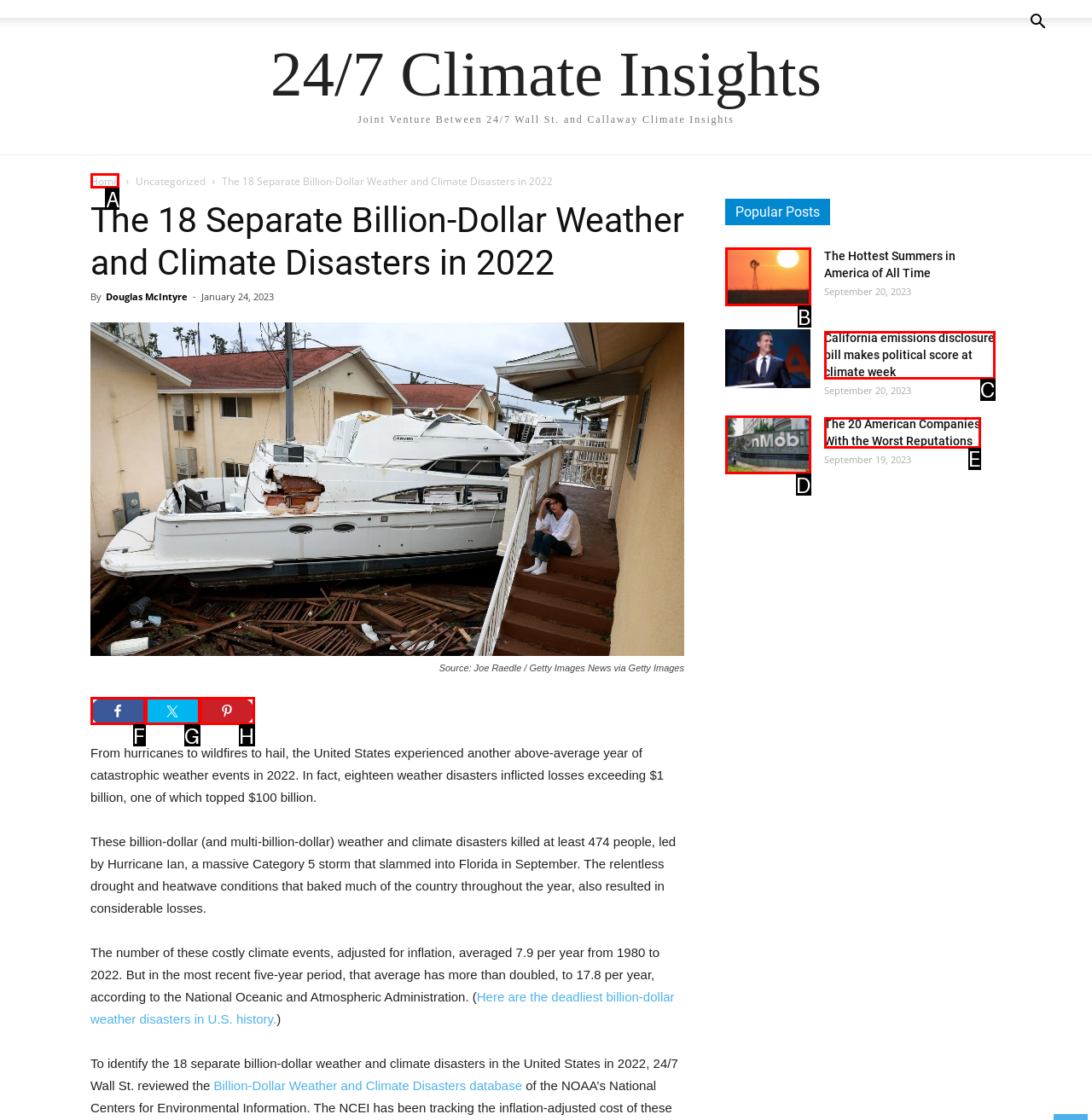Identify the letter of the correct UI element to fulfill the task: Click the 'Home' link from the given options in the screenshot.

A